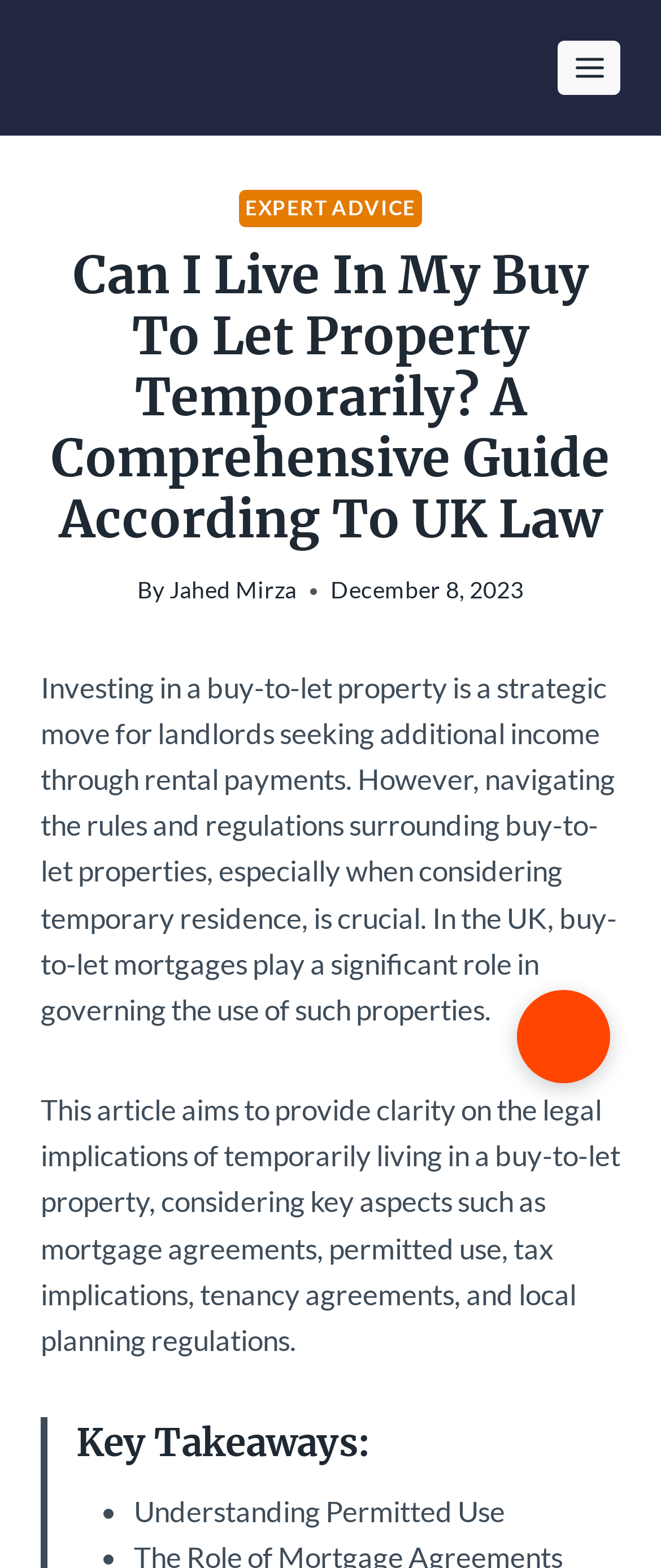Who is the author of this article?
Give a single word or phrase answer based on the content of the image.

Jahed Mirza